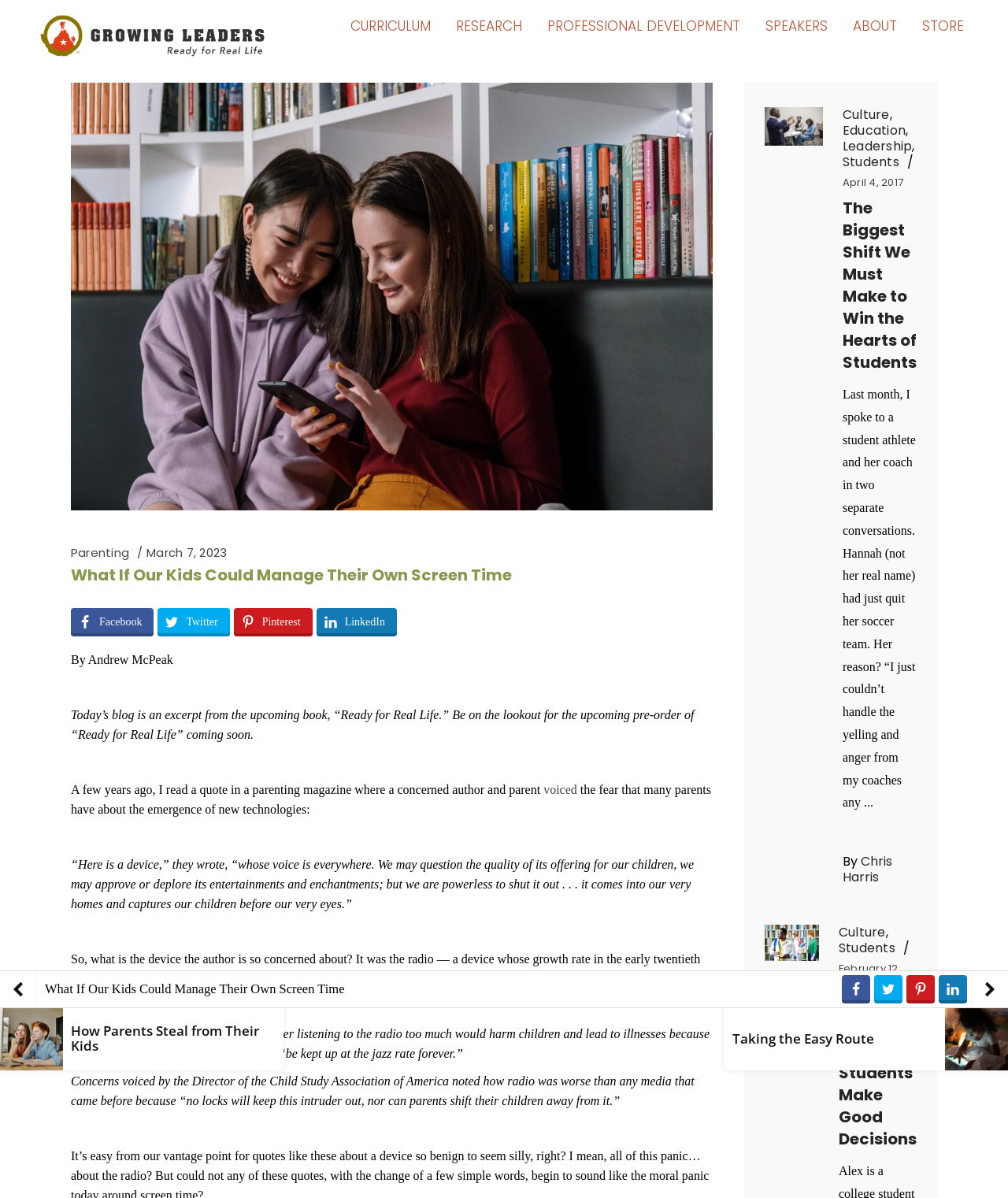Give a complete and precise description of the webpage's appearance.

This webpage is about Growing Leaders, a website focused on parenting, education, and leadership. At the top left corner, there is a logo with three variations: dark, light, and regular. Next to the logo, there are navigation links to different sections of the website, including Curriculum, Research, Professional Development, Speakers, About, and Store.

Below the navigation links, there is a section with social media links to Facebook, Twitter, Pinterest, and LinkedIn. Underneath, there is a heading "What If Our Kids Could Manage Their Own Screen Time" followed by a brief introduction written by Andrew McPeak. The introduction mentions an upcoming book, "Ready for Real Life," and invites readers to pre-order it.

The main content of the webpage is a blog post that discusses the concerns of parents about the impact of new technologies on their children. The post quotes a parenting magazine from the early 20th century that expressed concerns about the radio, drawing parallels with modern concerns about smartphones. The post also mentions the Director of the Child Study Association of America, who noted that radio was worse than any media that came before because it was impossible to keep children away from it.

On the right side of the webpage, there are several links to other blog posts, including "The Biggest Shift We Must Make to Win the Hearts of Students," "Four Steps to Helping Students Make Good Decisions," and "How Parents Steal from Their Kids." These links are categorized by topics such as Culture, Education, Leadership, and Students.

At the bottom of the webpage, there are more links to other blog posts, including "Taking the Easy Route." There are also social media links and a call-to-action to explore more content on the website.